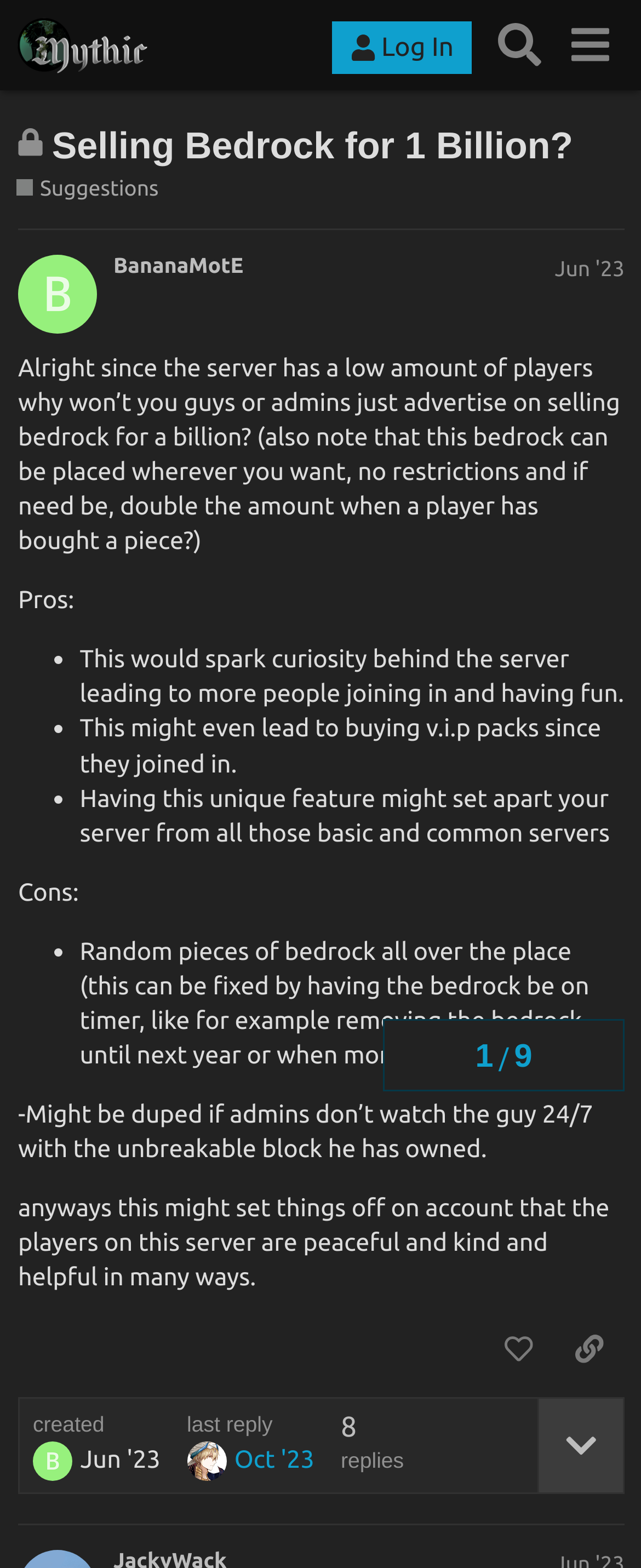Can you find the bounding box coordinates of the area I should click to execute the following instruction: "Log in to the forum"?

[0.518, 0.014, 0.736, 0.047]